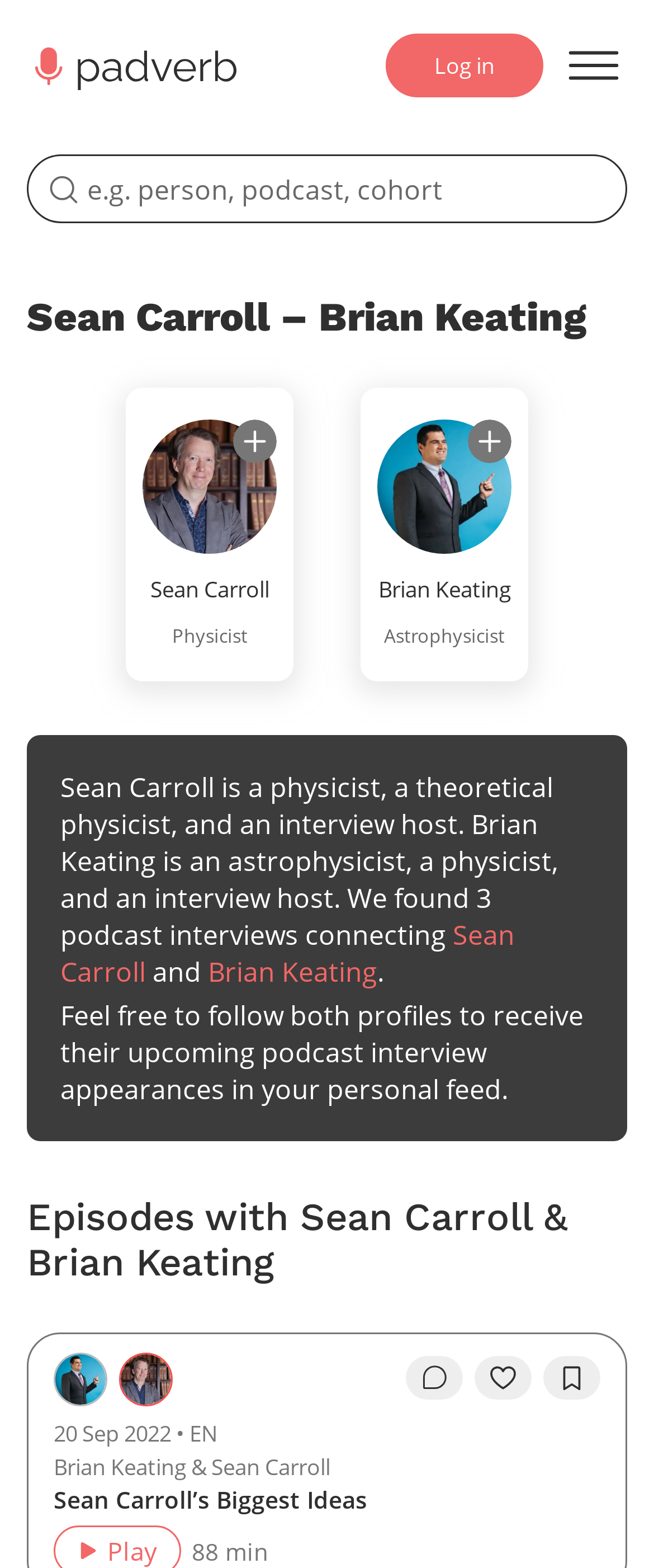Provide a thorough description of the webpage you see.

This webpage is dedicated to podcast interviews between Sean Carroll and Brian Keating. At the top left, there is a link to the main page, accompanied by a small image. Next to it, a search box spans across most of the top section. On the top right, there are two buttons: "Log in" and "Open menu", with the latter having a small image.

Below the top section, the page is divided into two columns. The left column features two sections, each with a heading, an image, a subscribe button, and a brief description. The first section is about Sean Carroll, a physicist, and the second is about Brian Keating, an astrophysicist.

The right column contains a brief description of the podcast hosts and their connection. Below this, there is a heading "Episodes with Sean Carroll & Brian Keating". Under this heading, there are several podcast episode links, each with an image, a title, and a brief description. The episodes are listed in a vertical order, with the most recent one at the top.

Each episode link has a few buttons and images below it, including "like", "add to bookmarks", and a link to view comments. There are also images and text indicating the episode duration and date.